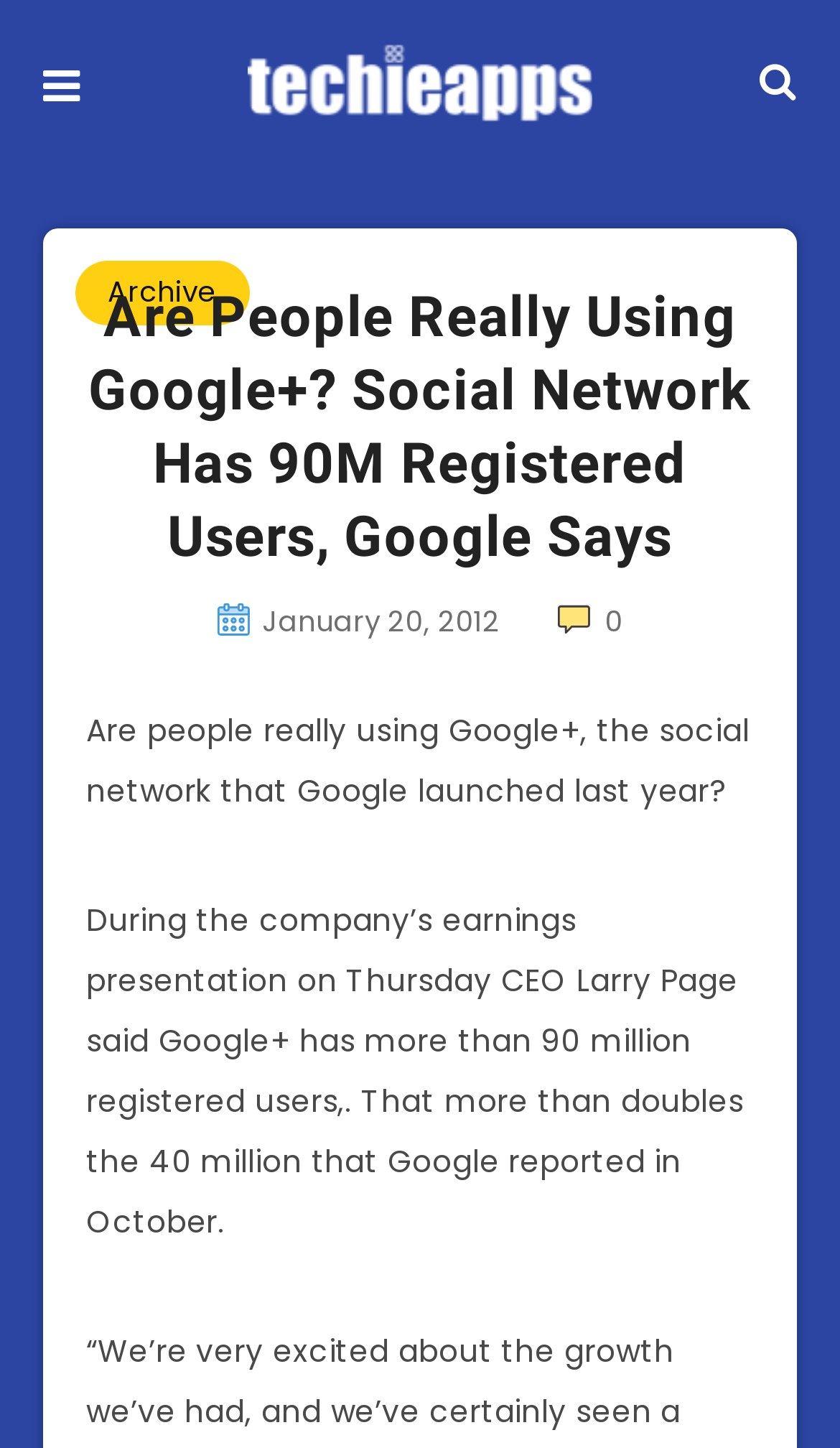Please answer the following question using a single word or phrase: 
How many registered users does Google+ have?

90 million